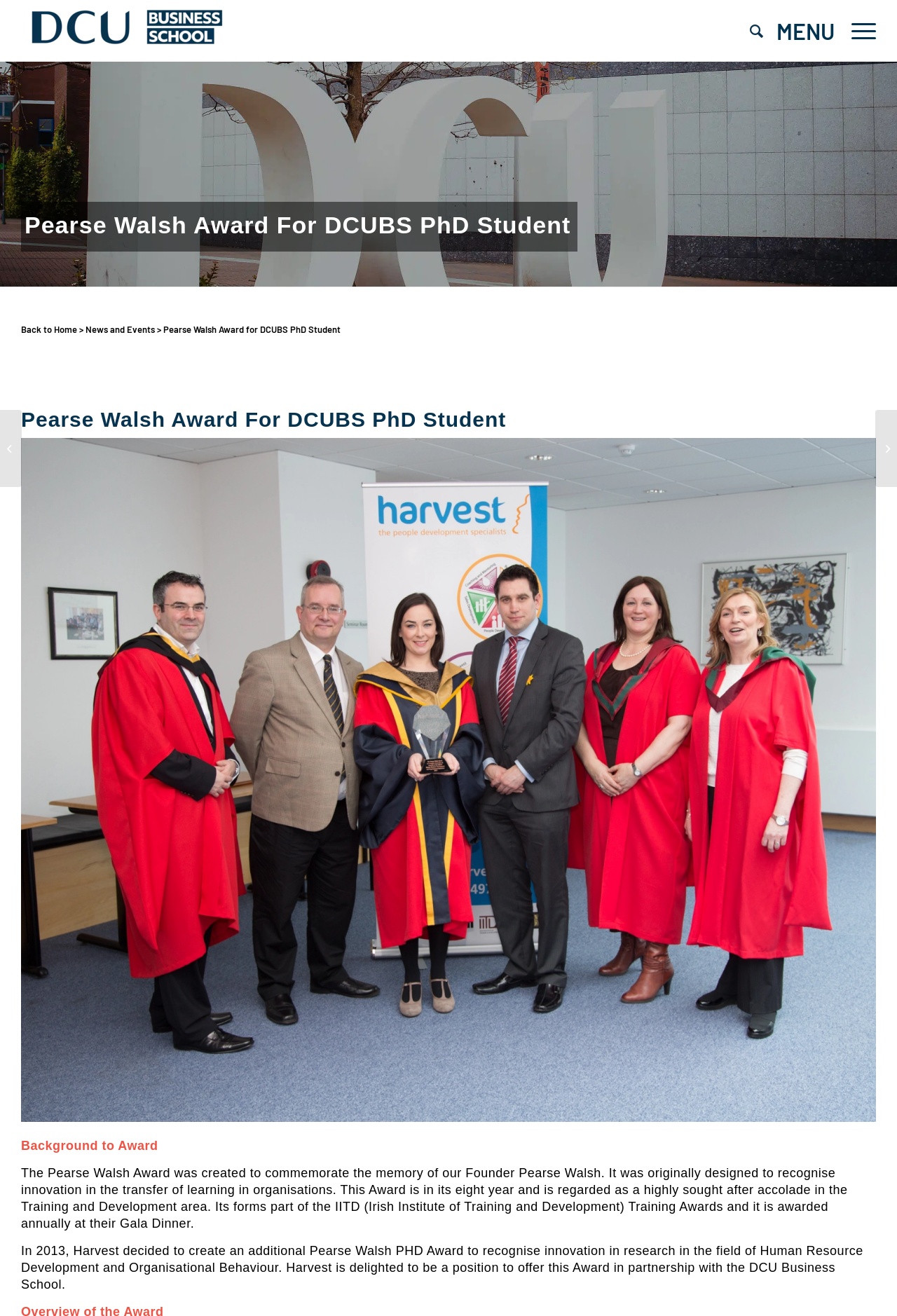What is the name of the award?
Refer to the image and provide a concise answer in one word or phrase.

Pearse Walsh Award